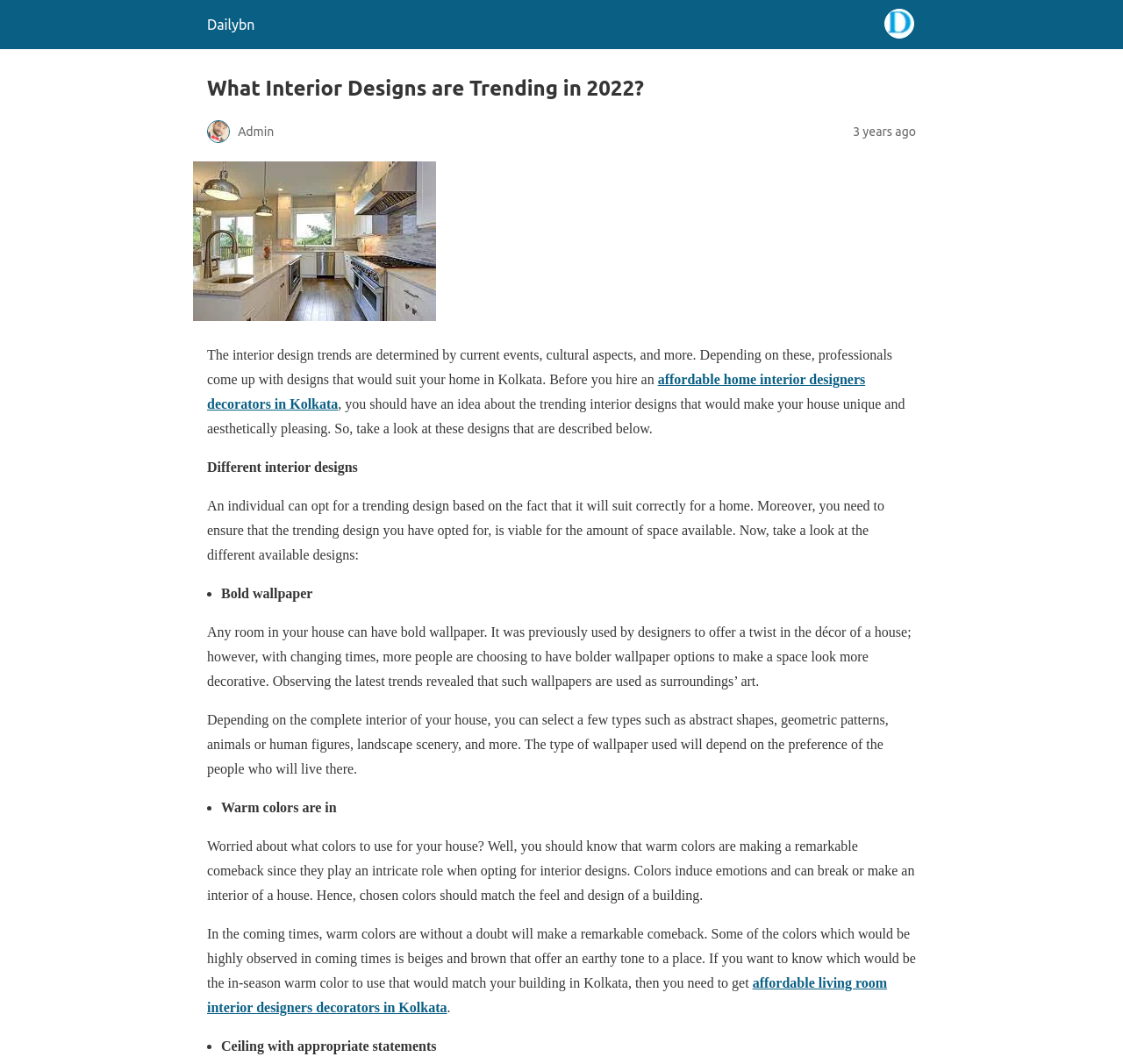Determine the bounding box coordinates for the HTML element described here: "Dailybn".

[0.184, 0.016, 0.227, 0.031]